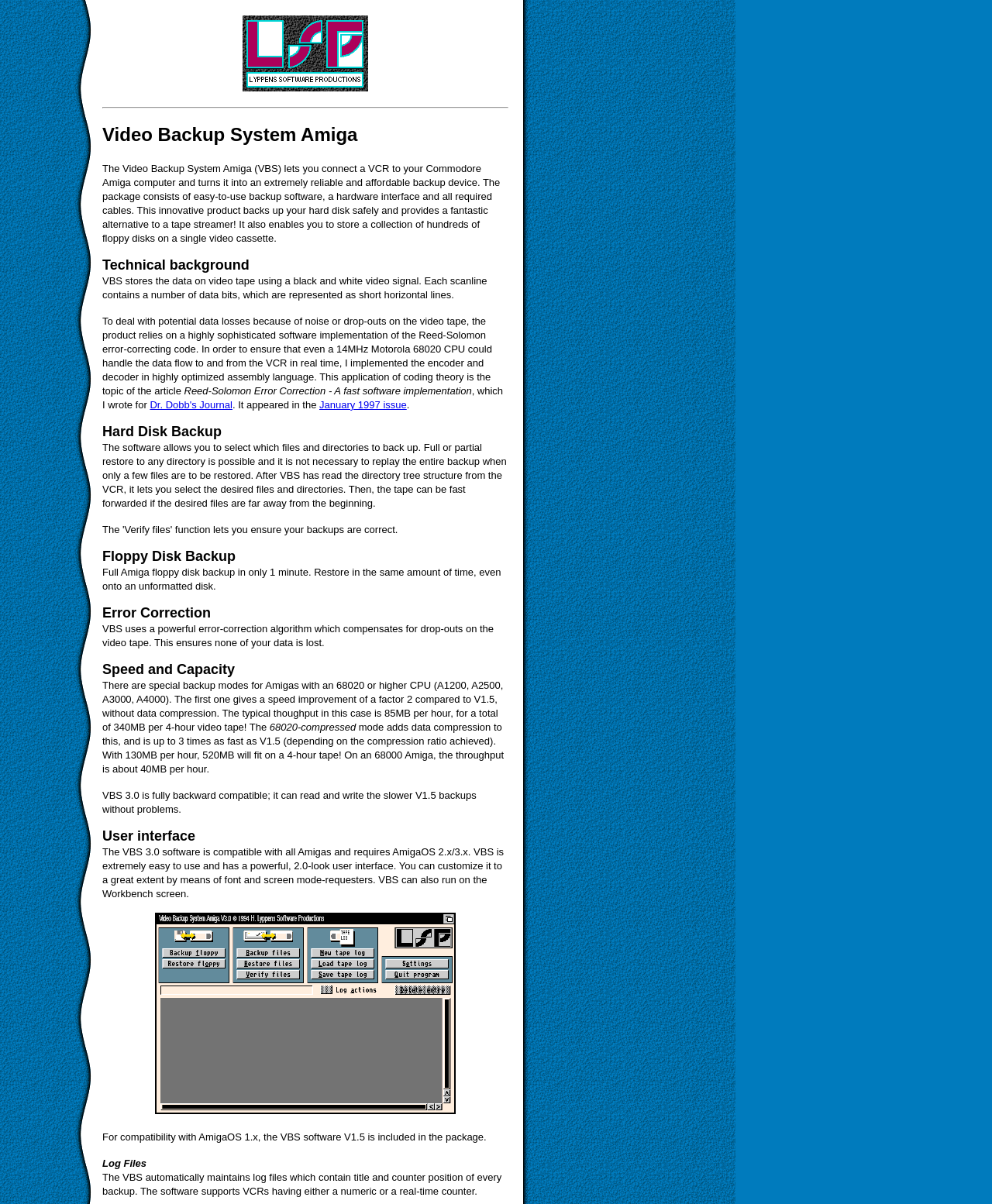Respond to the question below with a single word or phrase:
What is the purpose of the Video Backup System Amiga?

Backup device